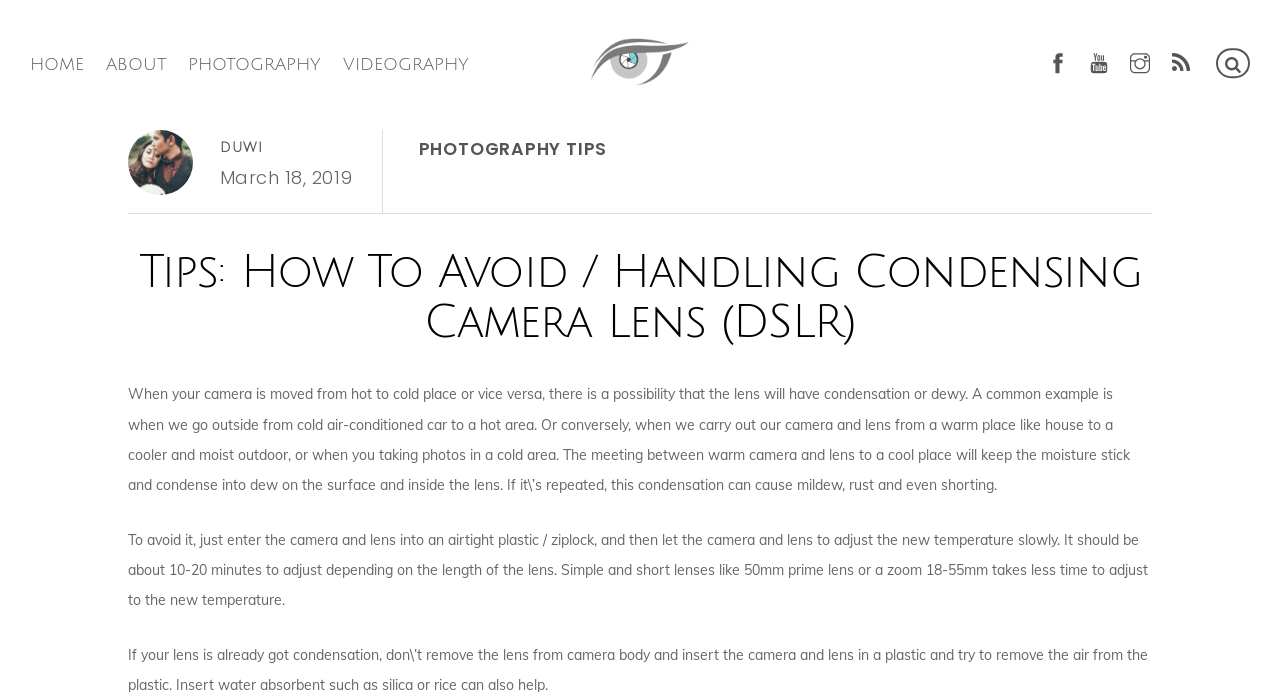Using the information from the screenshot, answer the following question thoroughly:
What is the current date mentioned on the webpage?

The webpage mentions a specific date, March 18, 2019, which is likely the date when the article or post was published.